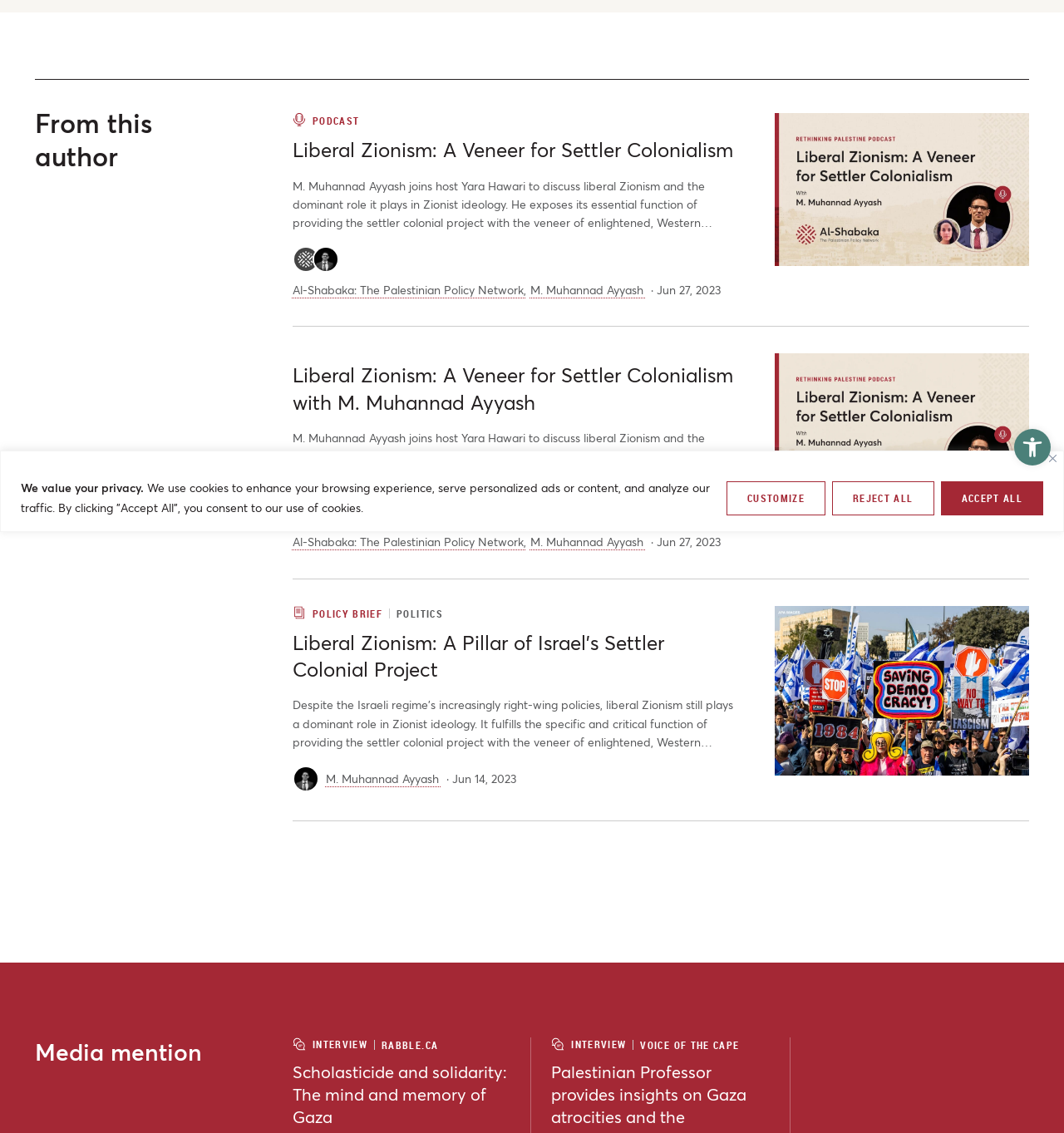Locate the bounding box of the UI element defined by this description: "rabble.ca". The coordinates should be given as four float numbers between 0 and 1, formatted as [left, top, right, bottom].

[0.352, 0.917, 0.412, 0.926]